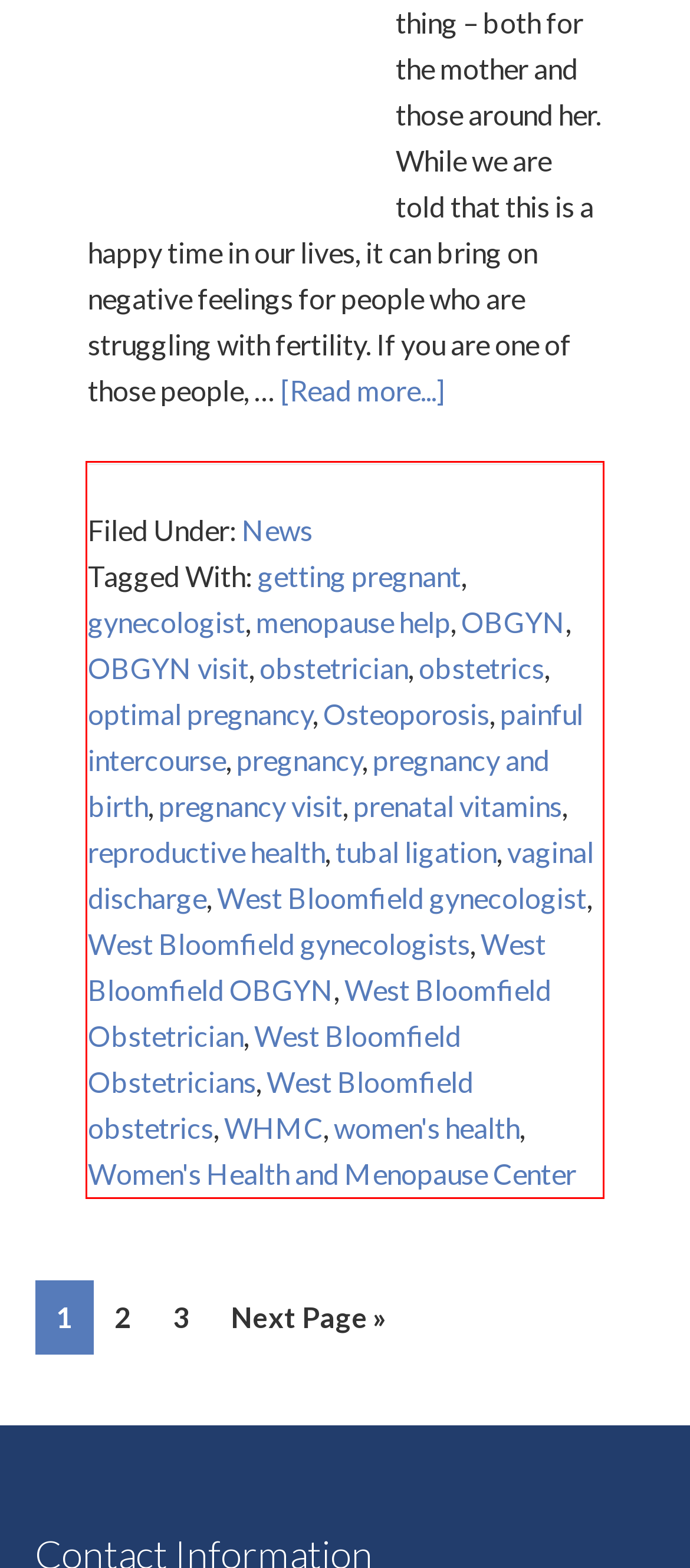Given a webpage screenshot, identify the text inside the red bounding box using OCR and extract it.

Filed Under: News Tagged With: getting pregnant, gynecologist, menopause help, OBGYN, OBGYN visit, obstetrician, obstetrics, optimal pregnancy, Osteoporosis, painful intercourse, pregnancy, pregnancy and birth, pregnancy visit, prenatal vitamins, reproductive health, tubal ligation, vaginal discharge, West Bloomfield gynecologist, West Bloomfield gynecologists, West Bloomfield OBGYN, West Bloomfield Obstetrician, West Bloomfield Obstetricians, West Bloomfield obstetrics, WHMC, women's health, Women's Health and Menopause Center